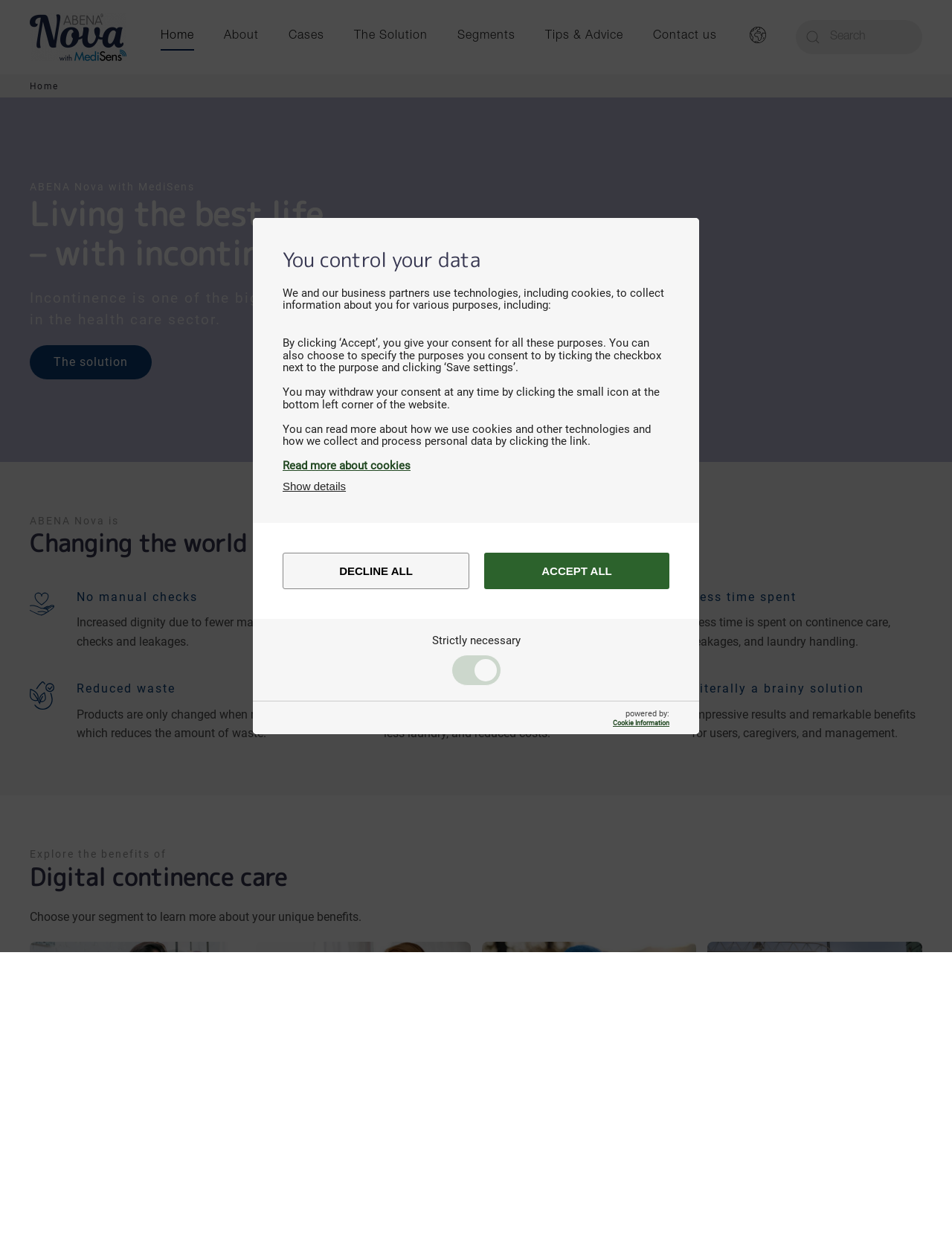Give the bounding box coordinates for the element described as: "Cookie Information".

[0.644, 0.578, 0.703, 0.584]